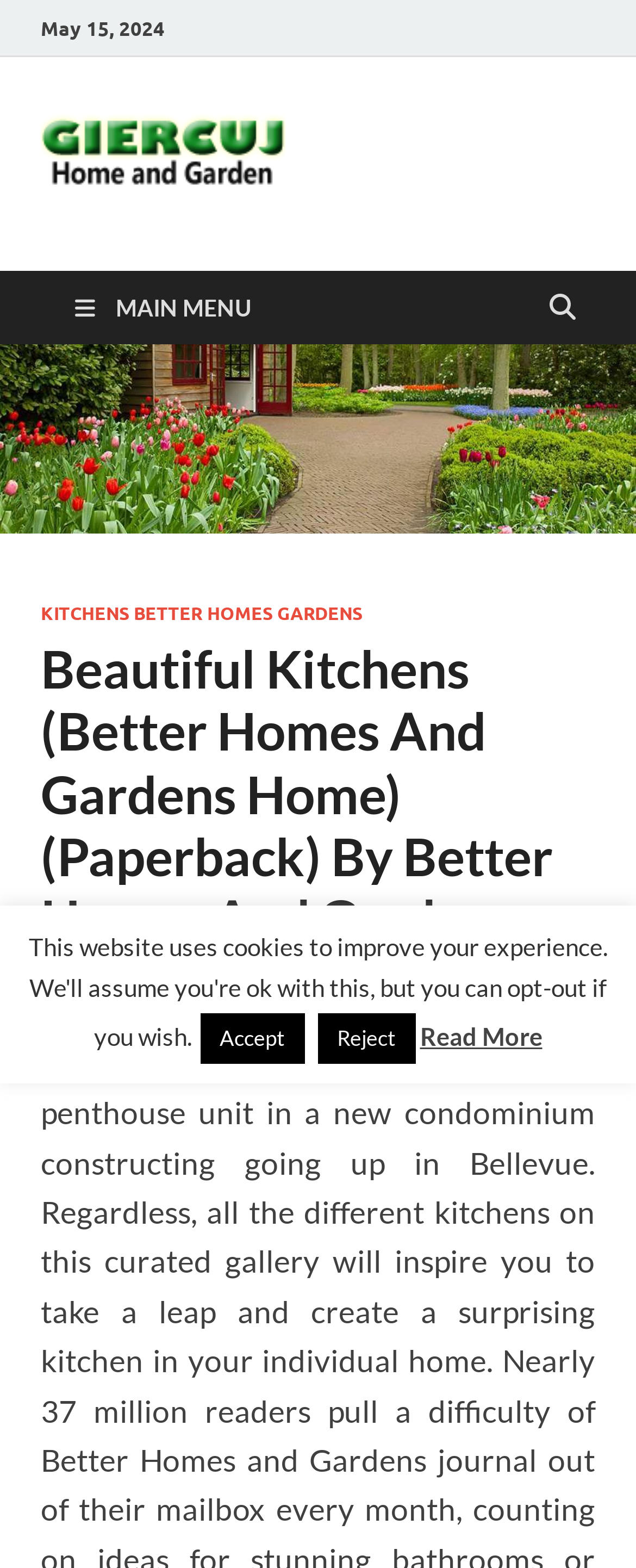Please specify the bounding box coordinates of the clickable section necessary to execute the following command: "Read more about the book".

[0.66, 0.651, 0.853, 0.67]